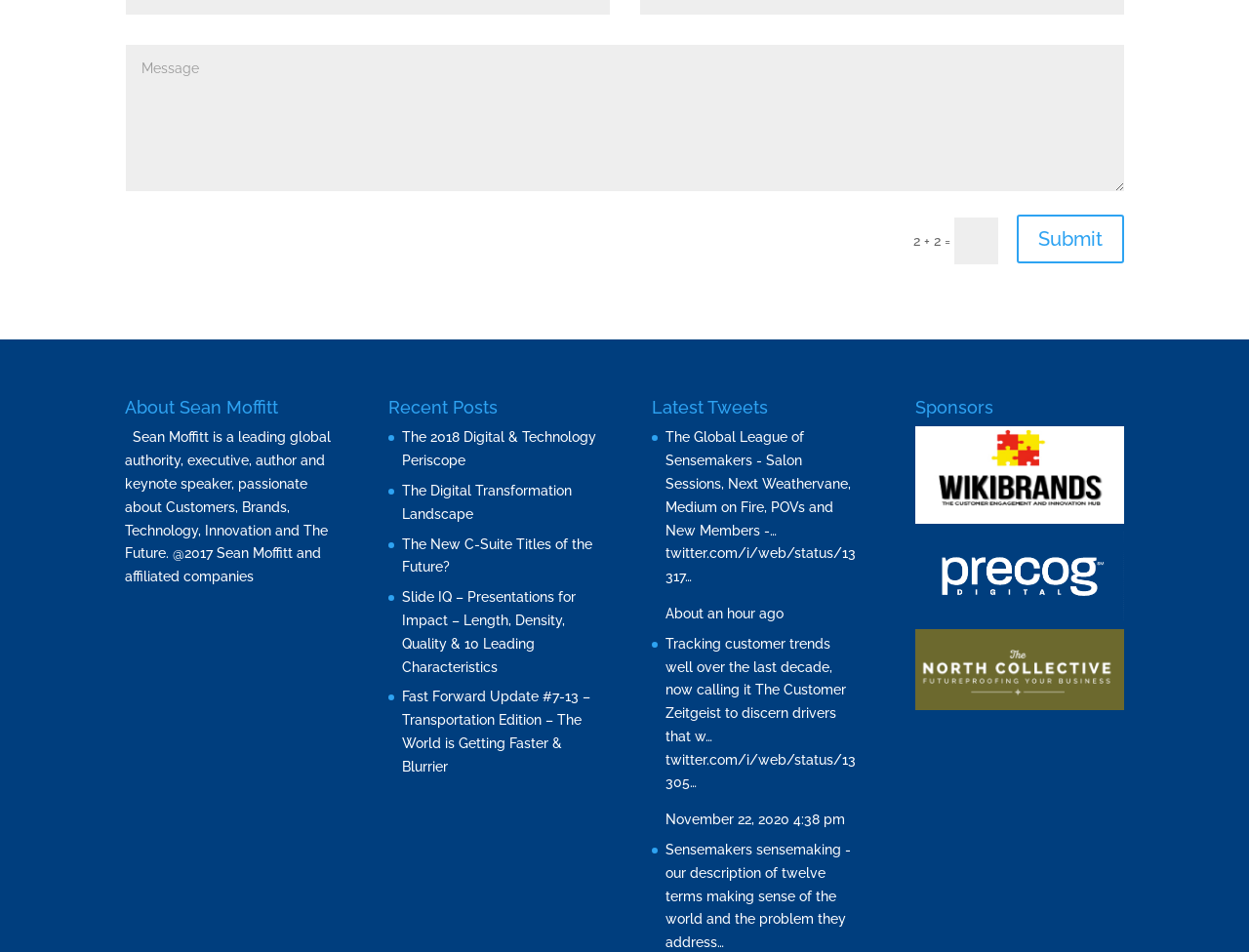Could you locate the bounding box coordinates for the section that should be clicked to accomplish this task: "Enter a message".

[0.101, 0.048, 0.9, 0.201]